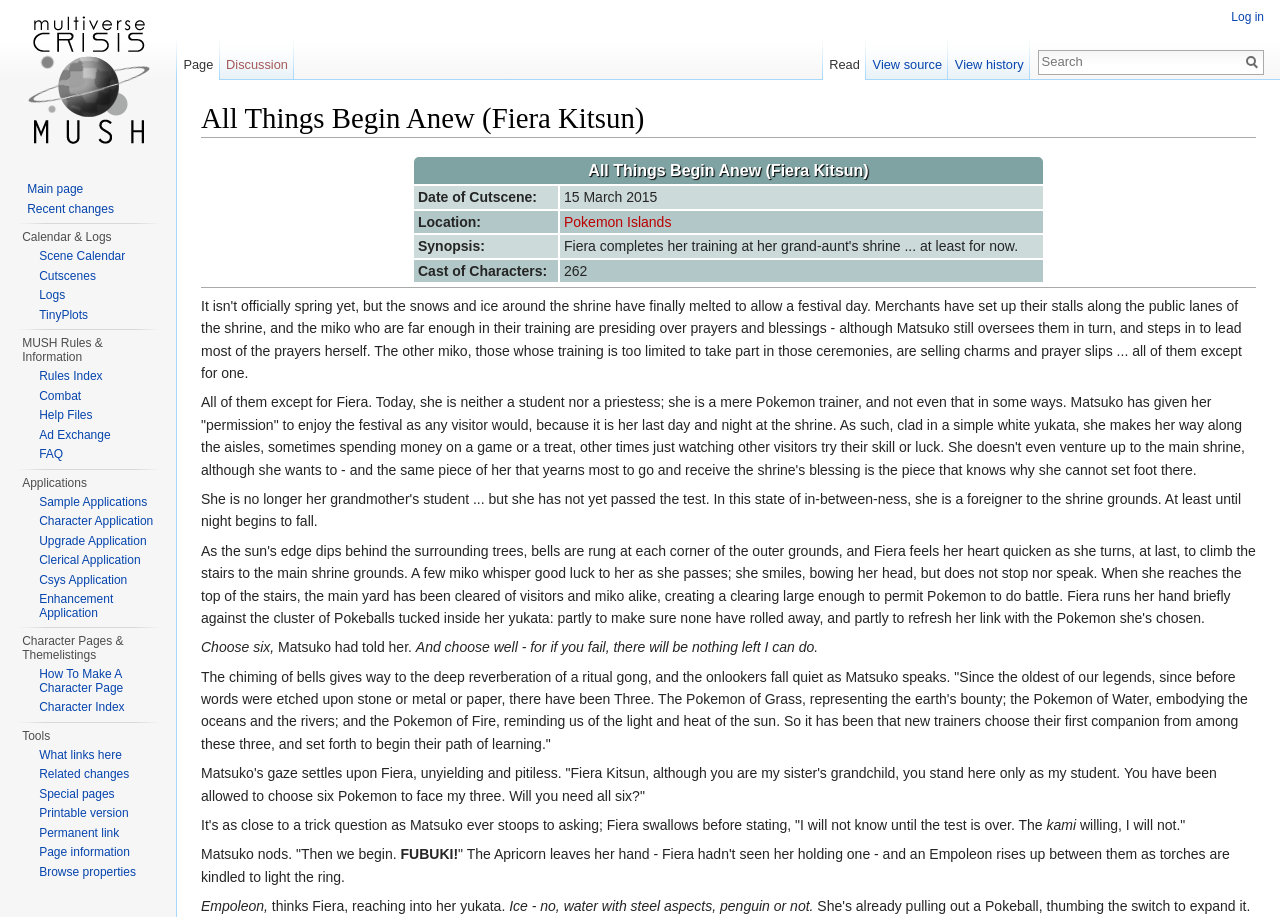Bounding box coordinates are to be given in the format (top-left x, top-left y, bottom-right x, bottom-right y). All values must be floating point numbers between 0 and 1. Provide the bounding box coordinate for the UI element described as: Stats - Facts & Figures

None